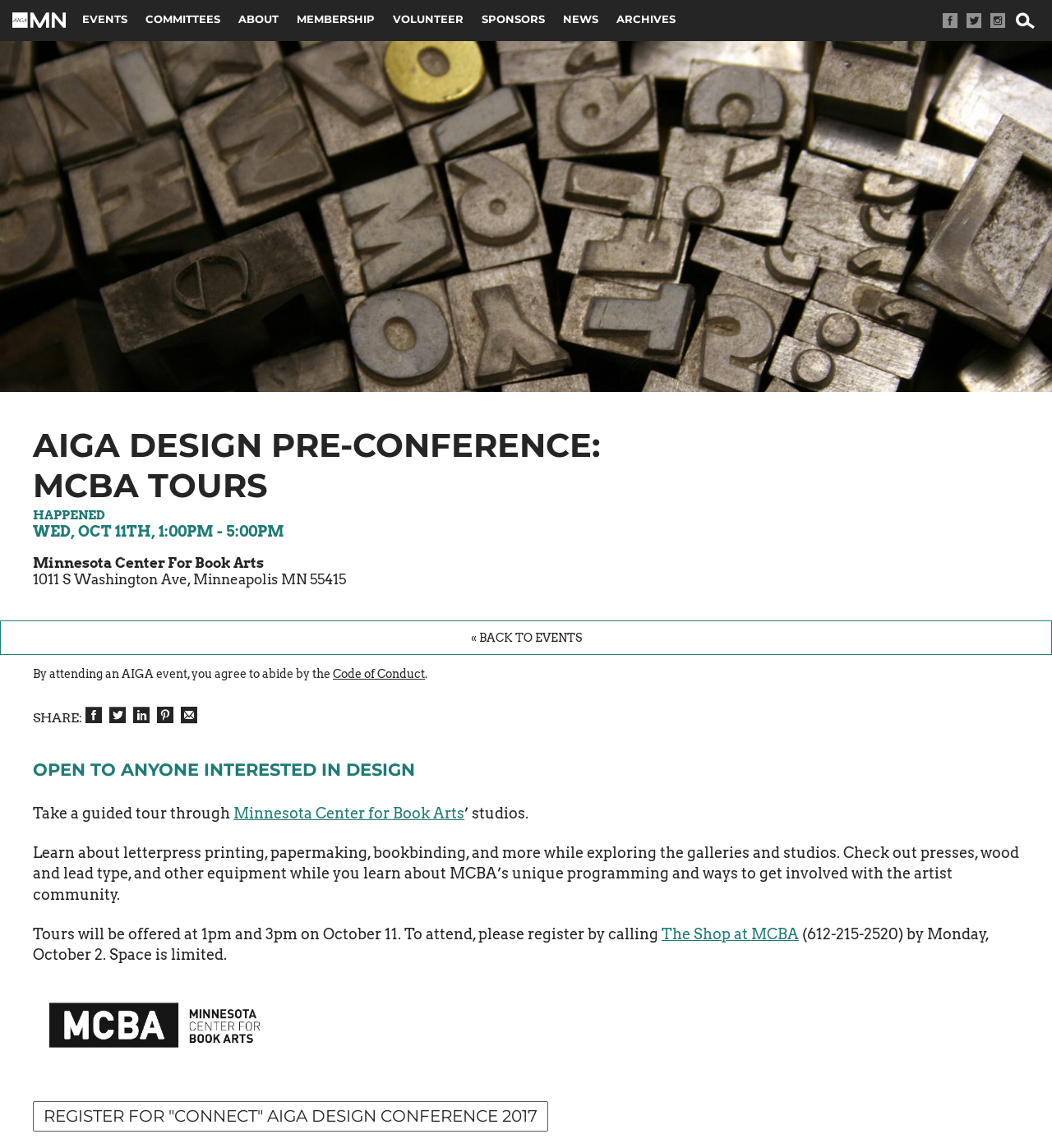Could you determine the bounding box coordinates of the clickable element to complete the instruction: "Click on Code of Conduct"? Provide the coordinates as four float numbers between 0 and 1, i.e., [left, top, right, bottom].

[0.316, 0.581, 0.404, 0.592]